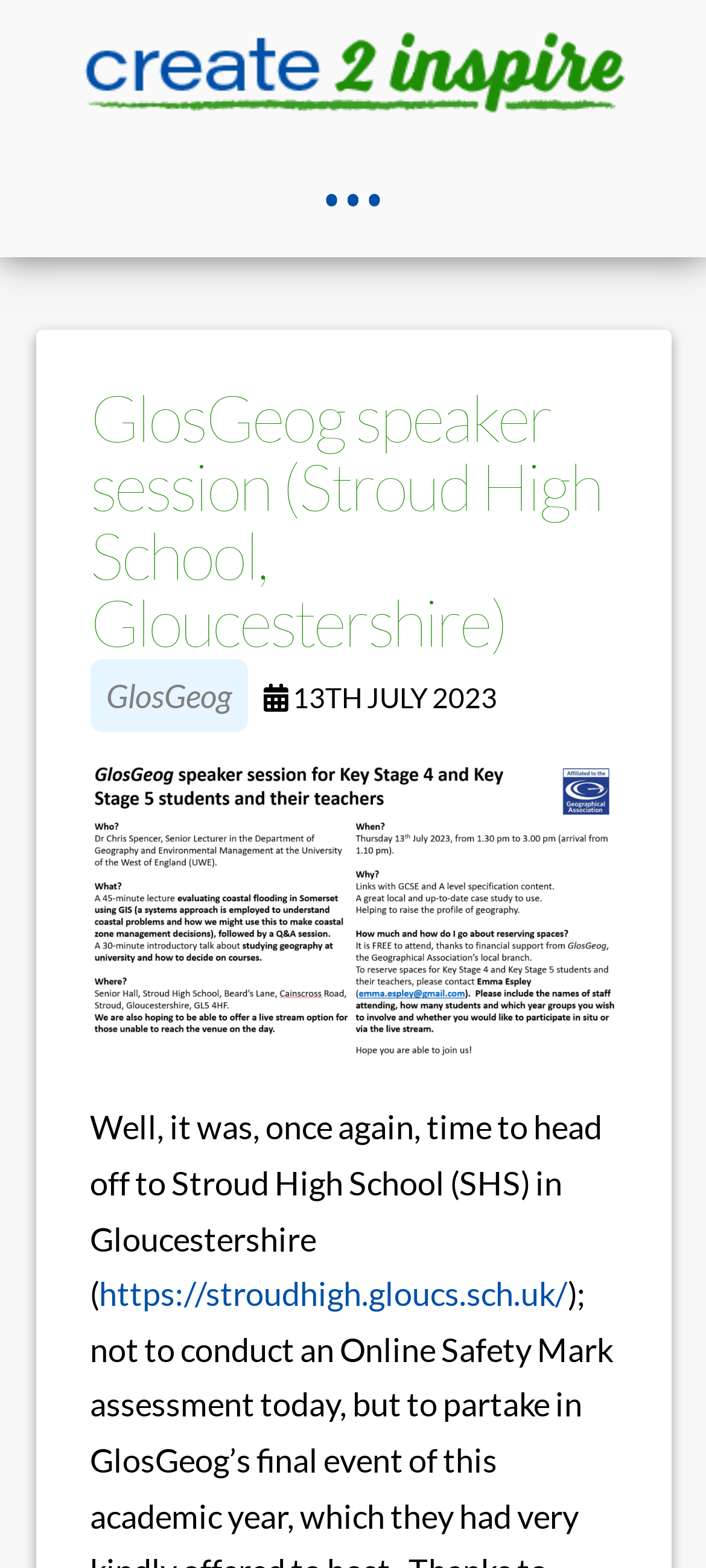Locate the headline of the webpage and generate its content.

GlosGeog speaker session (Stroud High School, Gloucestershire)